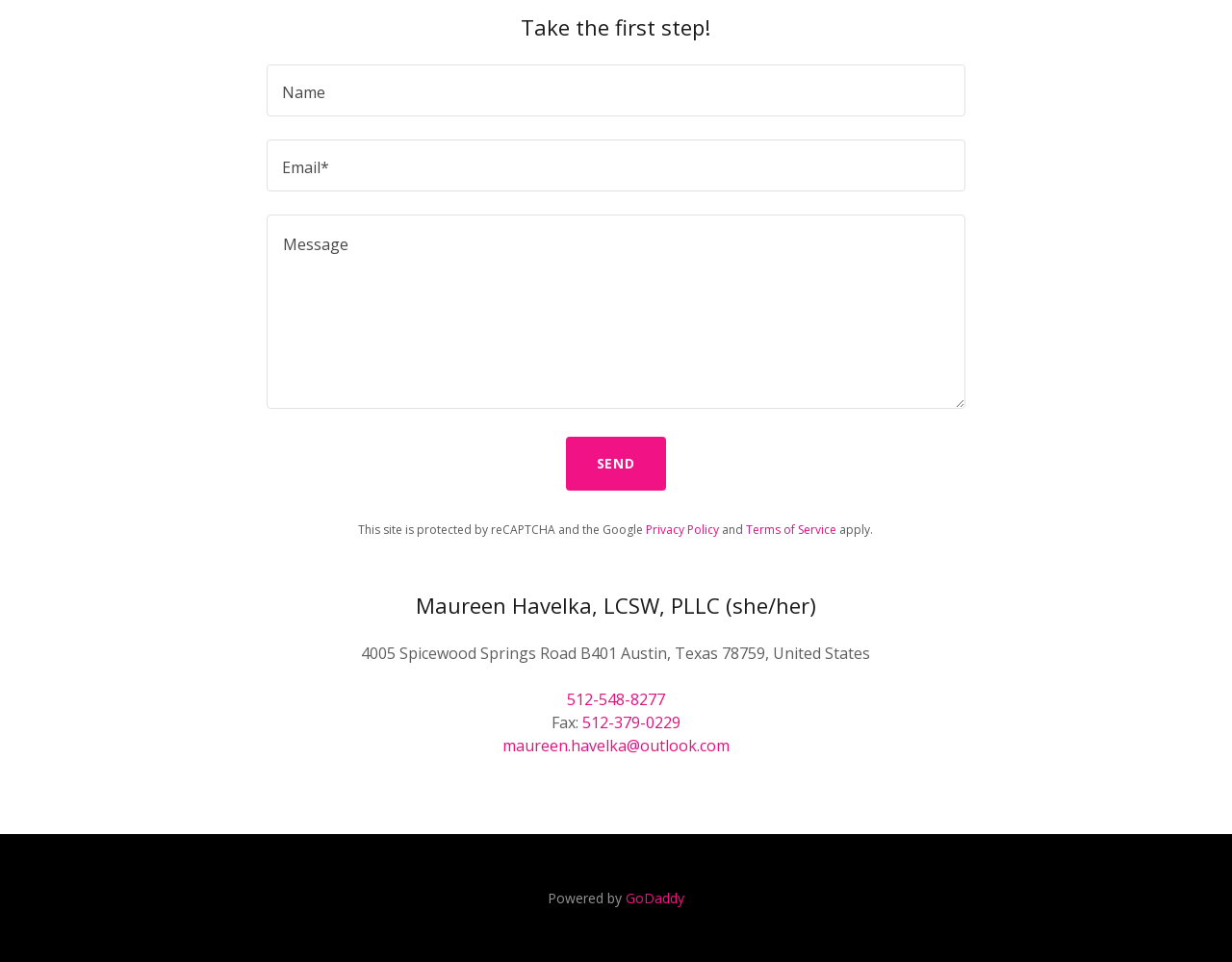Kindly determine the bounding box coordinates of the area that needs to be clicked to fulfill this instruction: "Click the SEND button".

[0.459, 0.454, 0.541, 0.51]